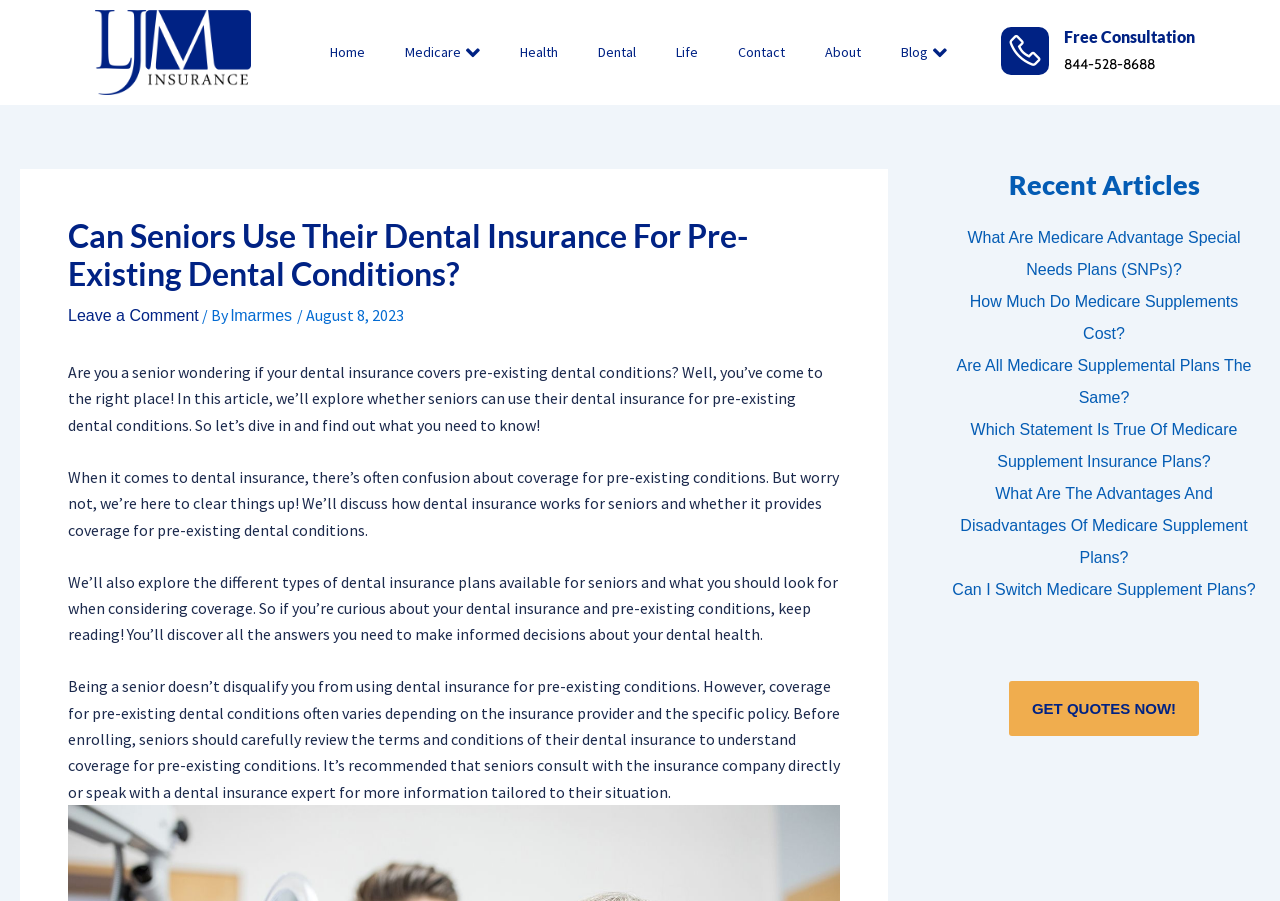Extract the main title from the webpage and generate its text.

Can Seniors Use Their Dental Insurance For Pre-Existing Dental Conditions?